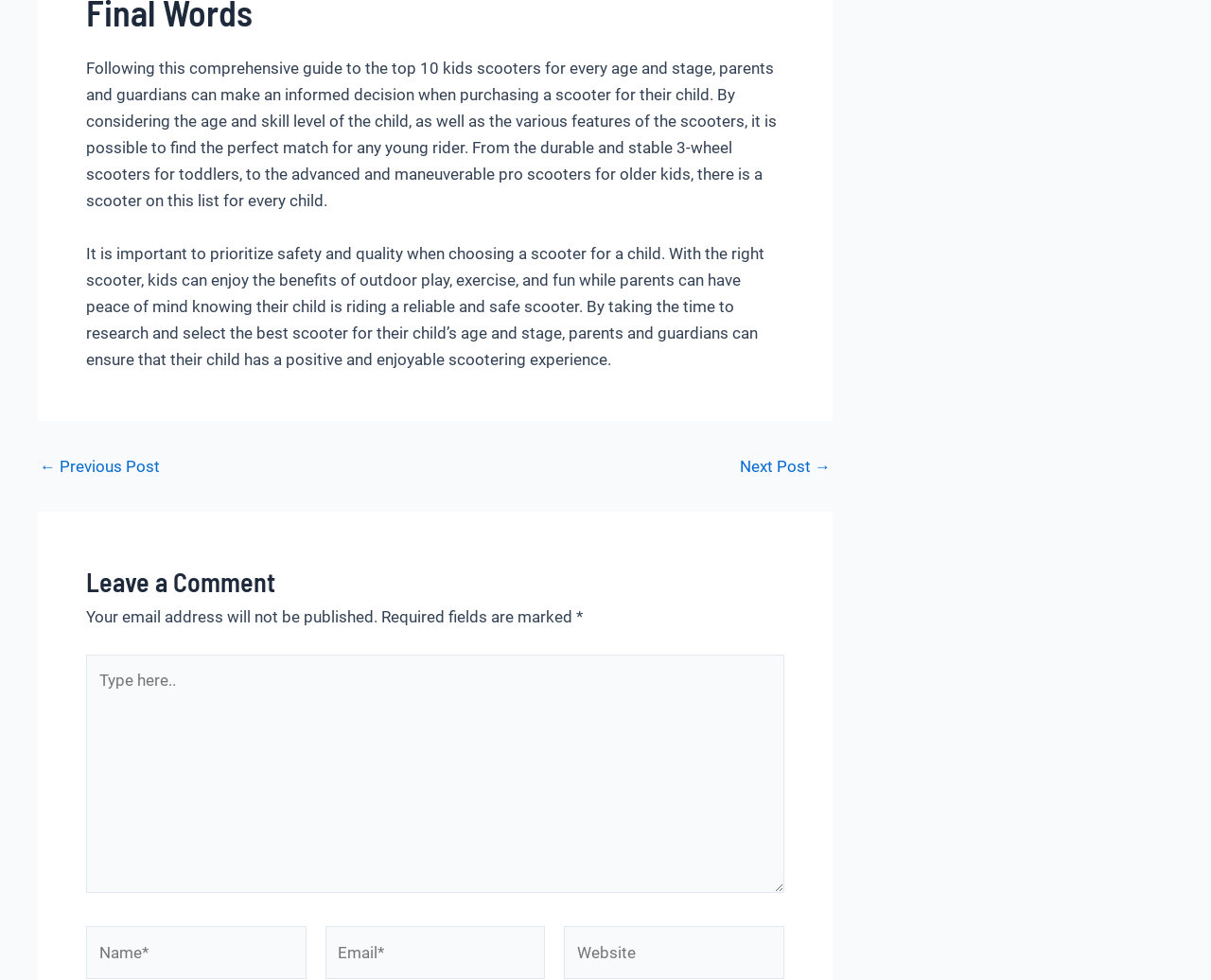Find the bounding box coordinates for the element described here: "parent_node: Email* name="email" placeholder="Email*"".

[0.268, 0.945, 0.45, 0.999]